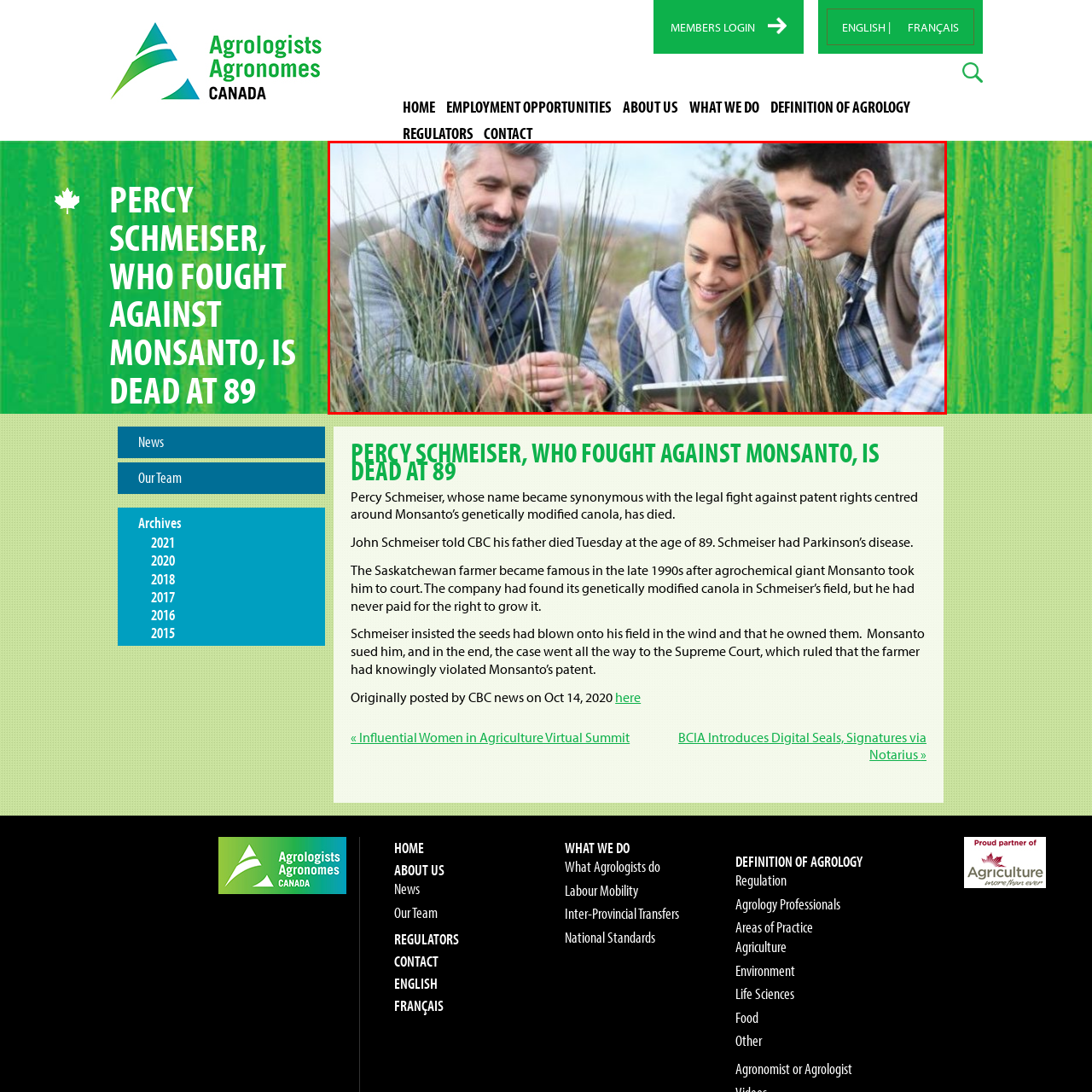Generate an in-depth caption for the image enclosed by the red boundary.

In a serene outdoor setting, three individuals engage in a collaborative moment amidst lush green grasses. The scene is filled with the spirit of agricultural exploration and mentorship. A middle-aged man, sporting a grey beard and dressed in layered casual attire, examines a plant closely in his hand, demonstrating his expertise. Beside him, a young woman beams with enthusiasm as she interacts with a tablet, seemingly analyzing data or browsing information related to their fieldwork. Next to her, a young man attentively observes her, contributing to the conversation with a look of curiosity and engagement. This image captures a vibrant moment of knowledge exchange, symbolizing the connection between generations in the realm of agriculture and the shared commitment to environmental stewardship.